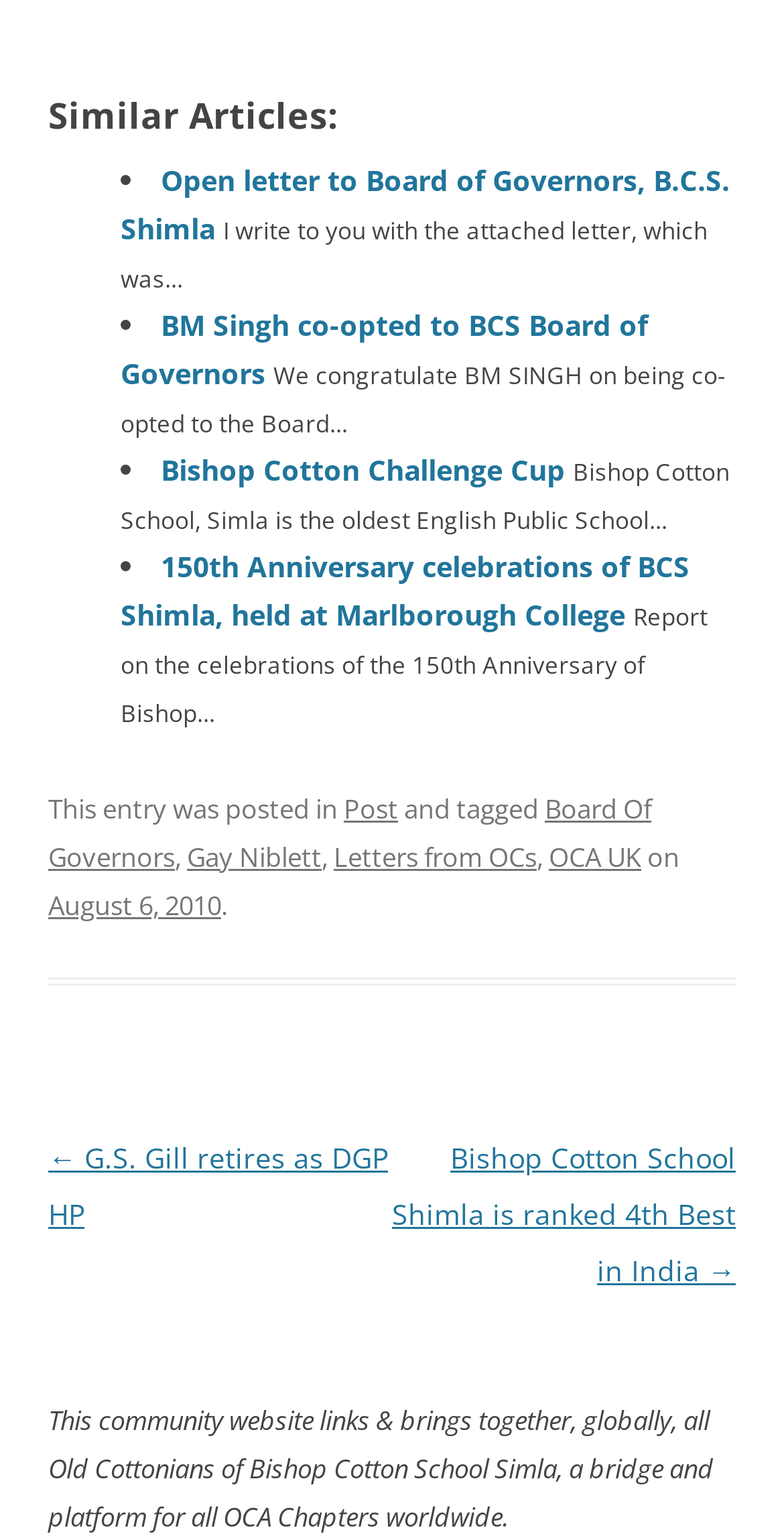Provide the bounding box coordinates of the UI element this sentence describes: "OCA UK".

[0.7, 0.546, 0.818, 0.569]